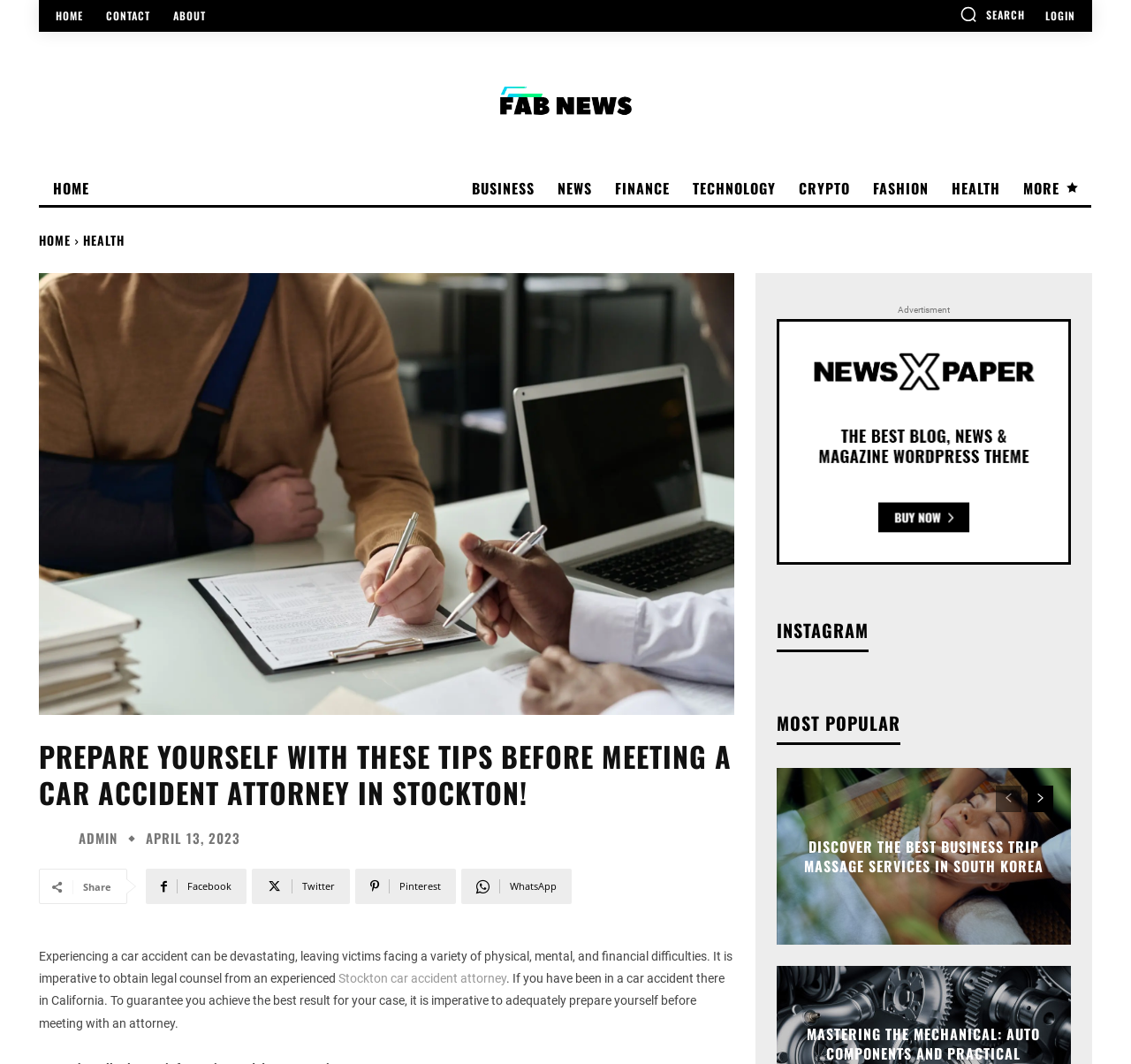Describe every aspect of the webpage in a detailed manner.

This webpage appears to be a news or blog article page, with a focus on business and news topics. At the top, there is a navigation menu with links to "HOME", "CONTACT", "ABOUT", and a search button with a magnifying glass icon. To the right of the search button, there is a "LOGIN" link and a logo image.

Below the navigation menu, there is a secondary menu with links to various categories, including "BUSINESS", "NEWS", "FINANCE", "TECHNOLOGY", "CRYPTO", "FASHION", "HEALTH", and "MORE". 

The main content of the page is an article with the title "PREPARE YOURSELF WITH THESE TIPS BEFORE MEETING A CAR ACCIDENT ATTORNEY IN STOCKTON!". The article begins with a brief introduction, stating that experiencing a car accident can be devastating and that it is essential to obtain legal counsel from an experienced attorney. The introduction is followed by a link to "Stockton car accident attorney".

To the right of the article, there is a section with social media links, including Facebook, Twitter, Pinterest, and WhatsApp. Below the social media links, there is an advertisement section with an image and a heading "INSTAGRAM". 

Further down the page, there is a section with a heading "MOST POPULAR" and a table layout. Below this section, there is an article preview with a heading "DISCOVER THE BEST BUSINESS TRIP MASSAGE SERVICES IN SOUTH KOREA" and a link to the full article. 

At the bottom of the page, there are pagination links to navigate to the previous and next pages.